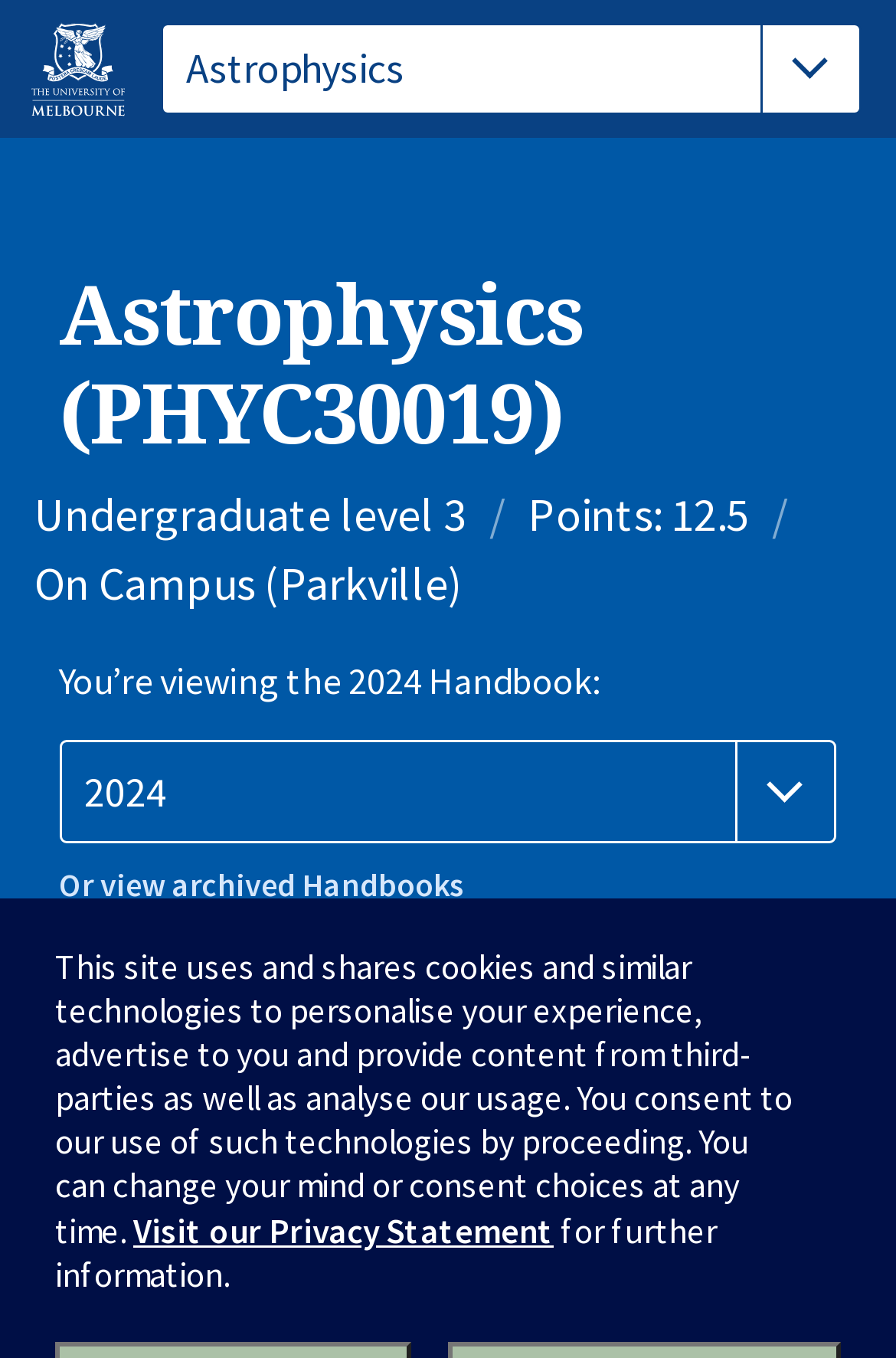Summarize the webpage with intricate details.

The webpage is about the Astrophysics course (PHYC30019) at the University of Melbourne. At the top left corner, there is a link to the University of Melbourne homepage, accompanied by an image. Below this, there is a navigation section with breadcrumbs. 

The main content area is divided into sections. The first section has a heading "Astrophysics (PHYC30019)" and provides details about the course, including its level, points, and location. There is also a section that allows users to select a different handbook year. 

Below this, there is a link to view archived handbooks and another link to view the full page. The next section is headed "About this subject" and is likely to provide an introduction to the course.

At the bottom of the page, there is a cookie notice section that informs users about the use of cookies and similar technologies on the site. This section includes a link to the Privacy Statement and provides an option to change consent choices.